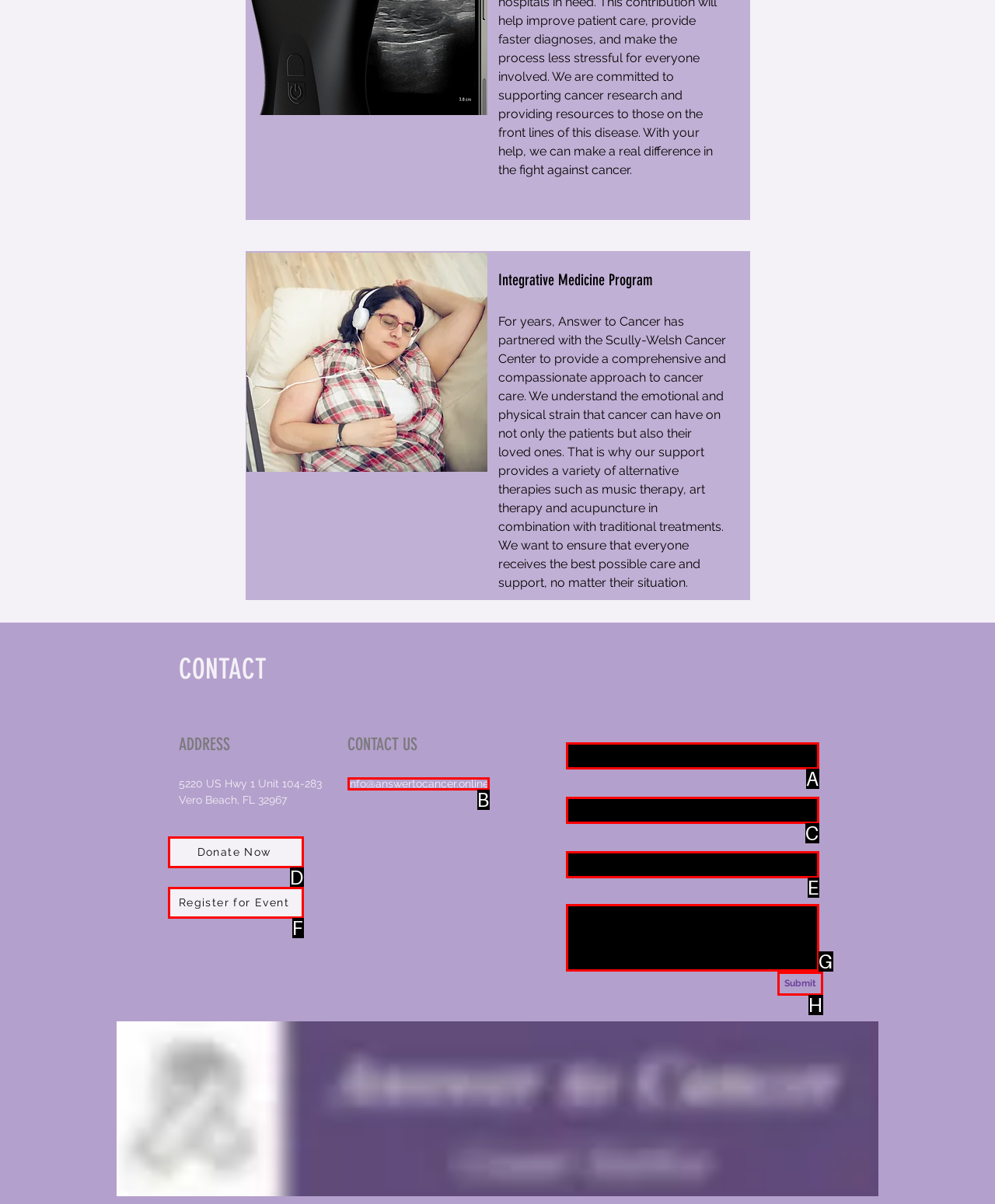Tell me which one HTML element best matches the description: name="last-name" Answer with the option's letter from the given choices directly.

C